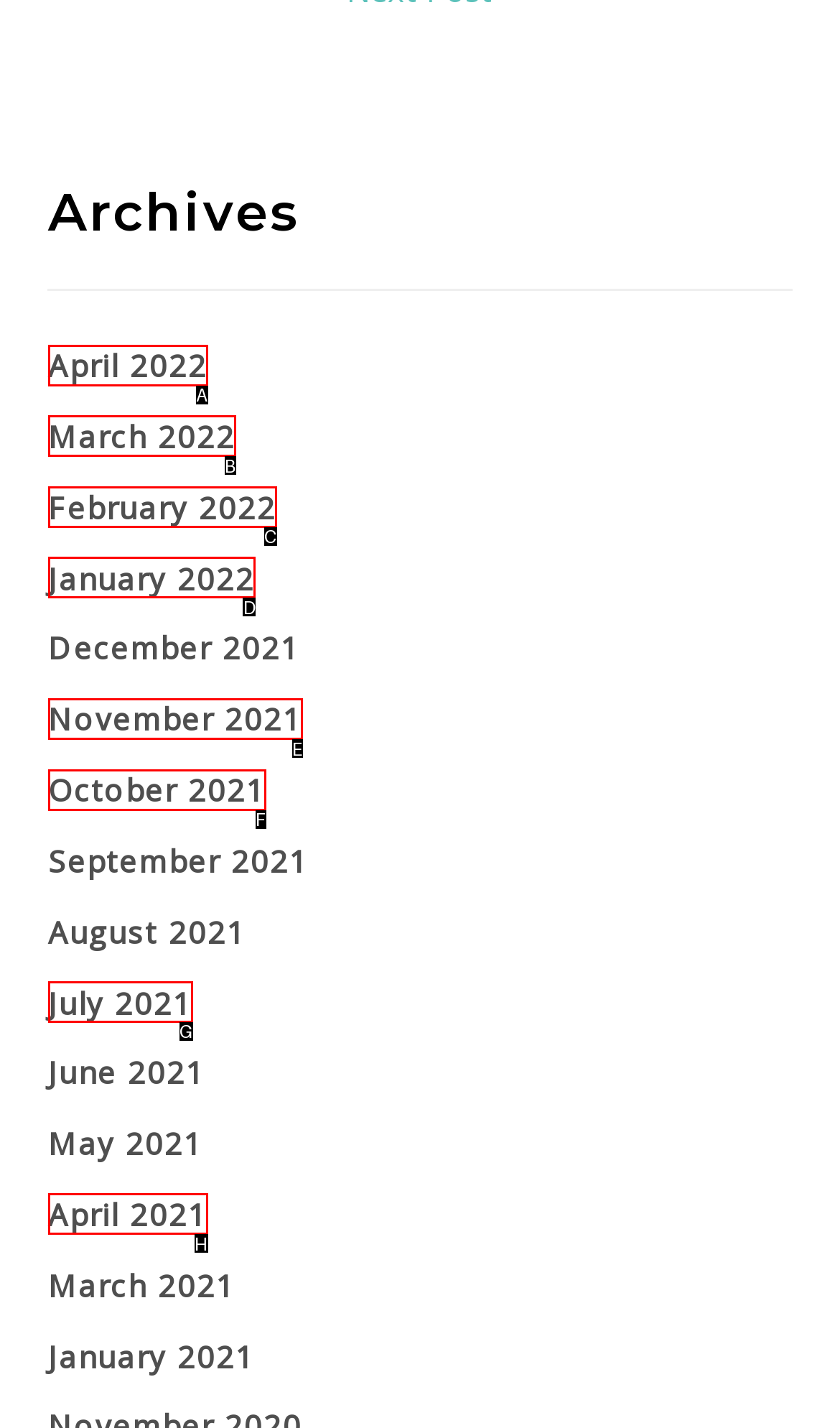Tell me the correct option to click for this task: view archives for January 2022
Write down the option's letter from the given choices.

D